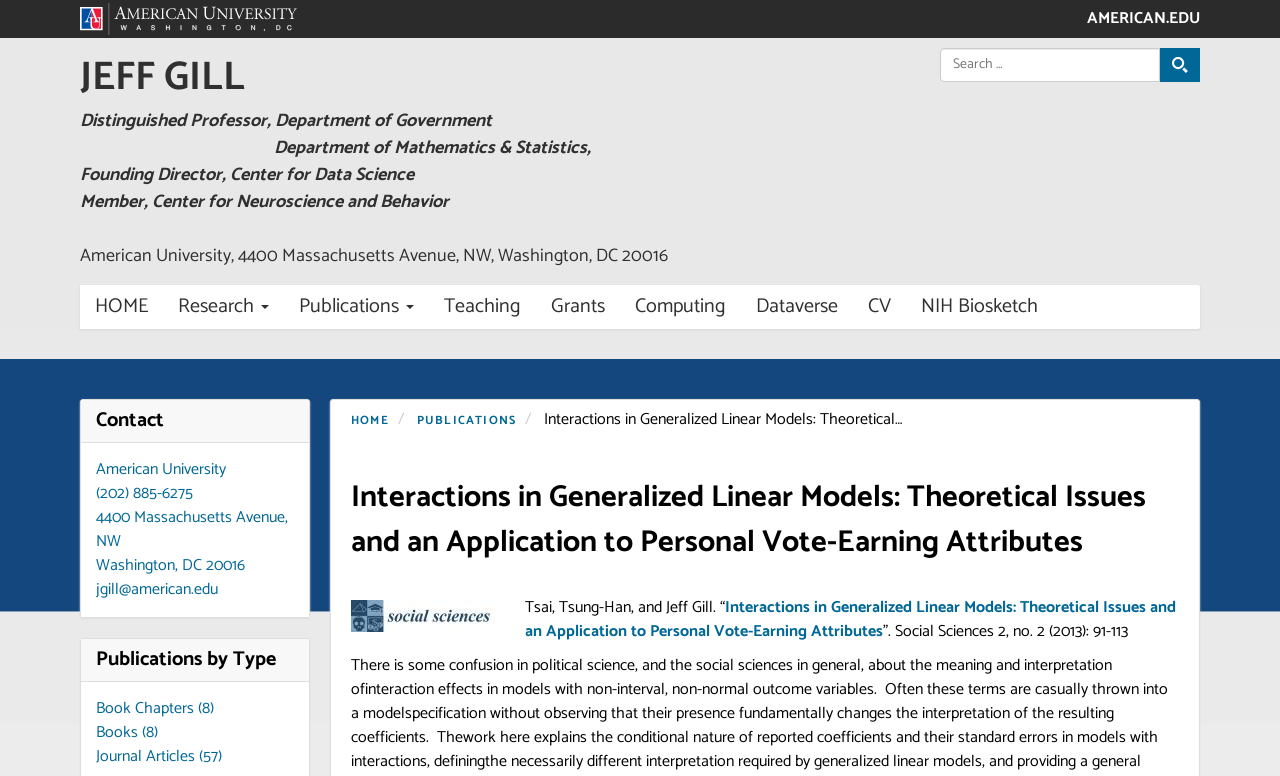Describe all visible elements and their arrangement on the webpage.

This webpage appears to be a personal academic profile of Jeff Gill, a Distinguished Professor at American University. At the top, there is a link to Jeff Gill's name, accompanied by a small image. Below this, there is a search bar with a button to the right. 

The main content of the page is divided into sections. On the left side, there is a list of links to different sections, including "HOME", "Research", "Publications", "Teaching", "Grants", "Computing", "Dataverse", "CV", and "NIH Biosketch". 

On the right side, there is a section with Jeff Gill's title, department, and affiliation. Below this, there is a paragraph with his contact information, including an address, phone number, and email. 

Further down, there is a section titled "Publications by Type", which lists links to different types of publications, including book chapters, books, and journal articles. 

The main content of the page is a publication titled "Interactions in Generalized Linear Models: Theoretical Issues and an Application to Personal Vote-Earning Attributes", which includes a link to the publication and a brief description.